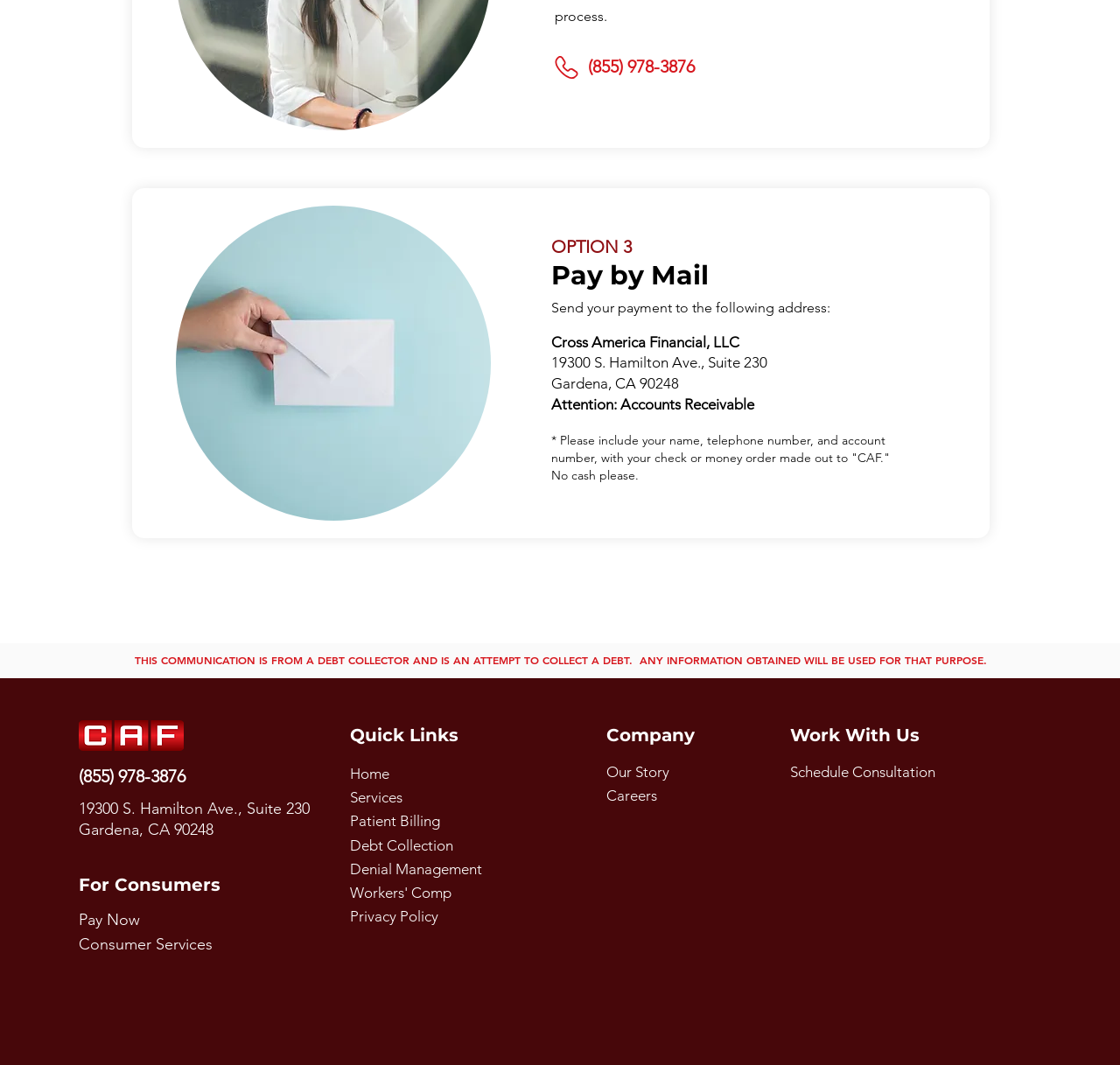Identify the bounding box coordinates for the element you need to click to achieve the following task: "View Patient Billing". The coordinates must be four float values ranging from 0 to 1, formatted as [left, top, right, bottom].

[0.312, 0.763, 0.393, 0.779]